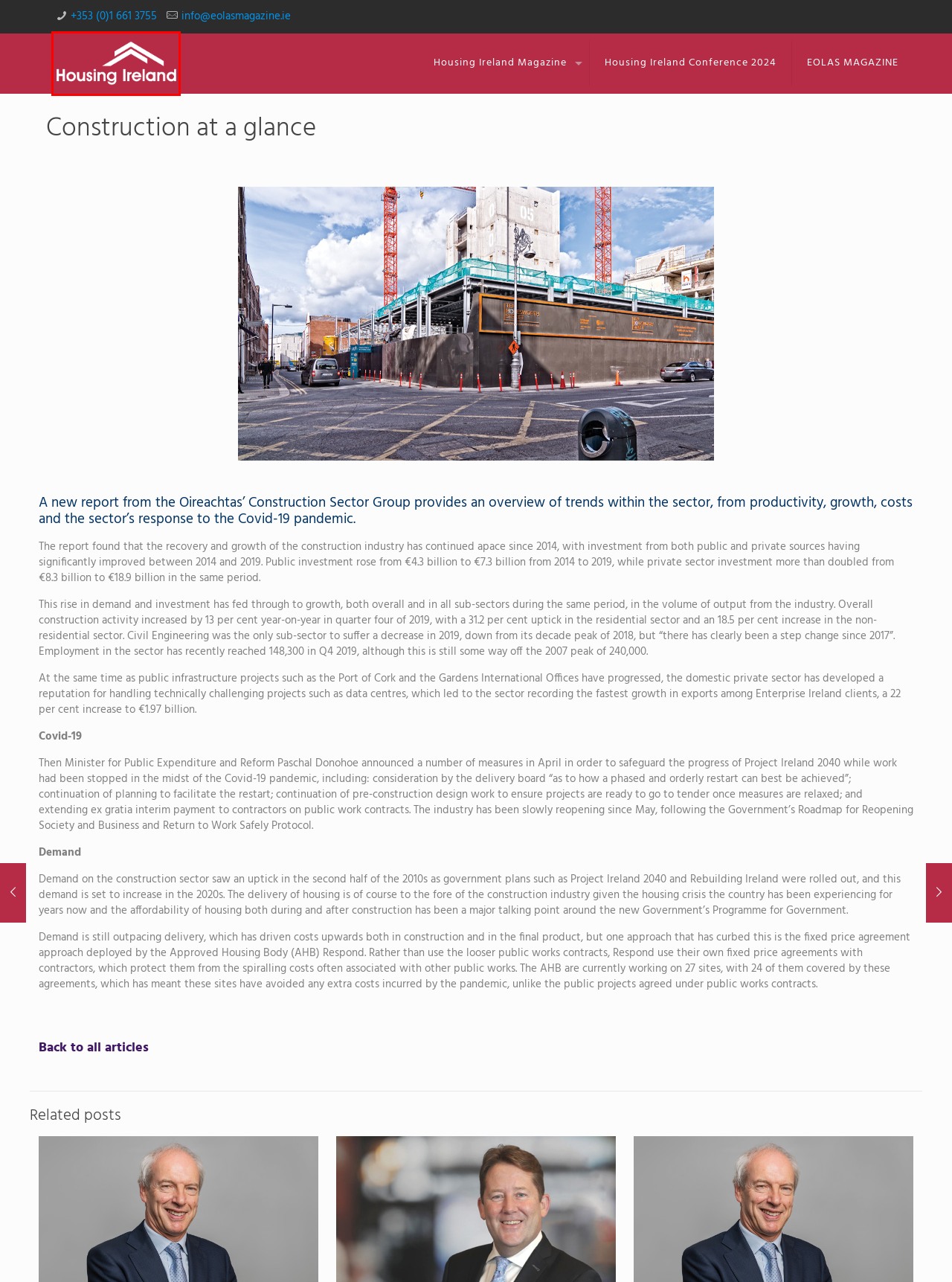You have a screenshot of a webpage with a red rectangle bounding box around a UI element. Choose the best description that matches the new page after clicking the element within the bounding box. The candidate descriptions are:
A. Housing Ireland Magazine 2022 - Housing Ireland Magazine
B. Home | Eolas Magazine
C. A holistic approach to housing - Housing Ireland Magazine
D. New Housing Minister: Darragh O’Brien TD - Housing Ireland Magazine
E. Ireland’s housing retrofit imperative - Housing Ireland Magazine
F. Programme for Government: Outlook for housing - Housing Ireland Magazine
G. Housing Ireland Magazine - Housing Ireland Magazine
H. Rent freeze: A constitutional question - Housing Ireland Magazine

G